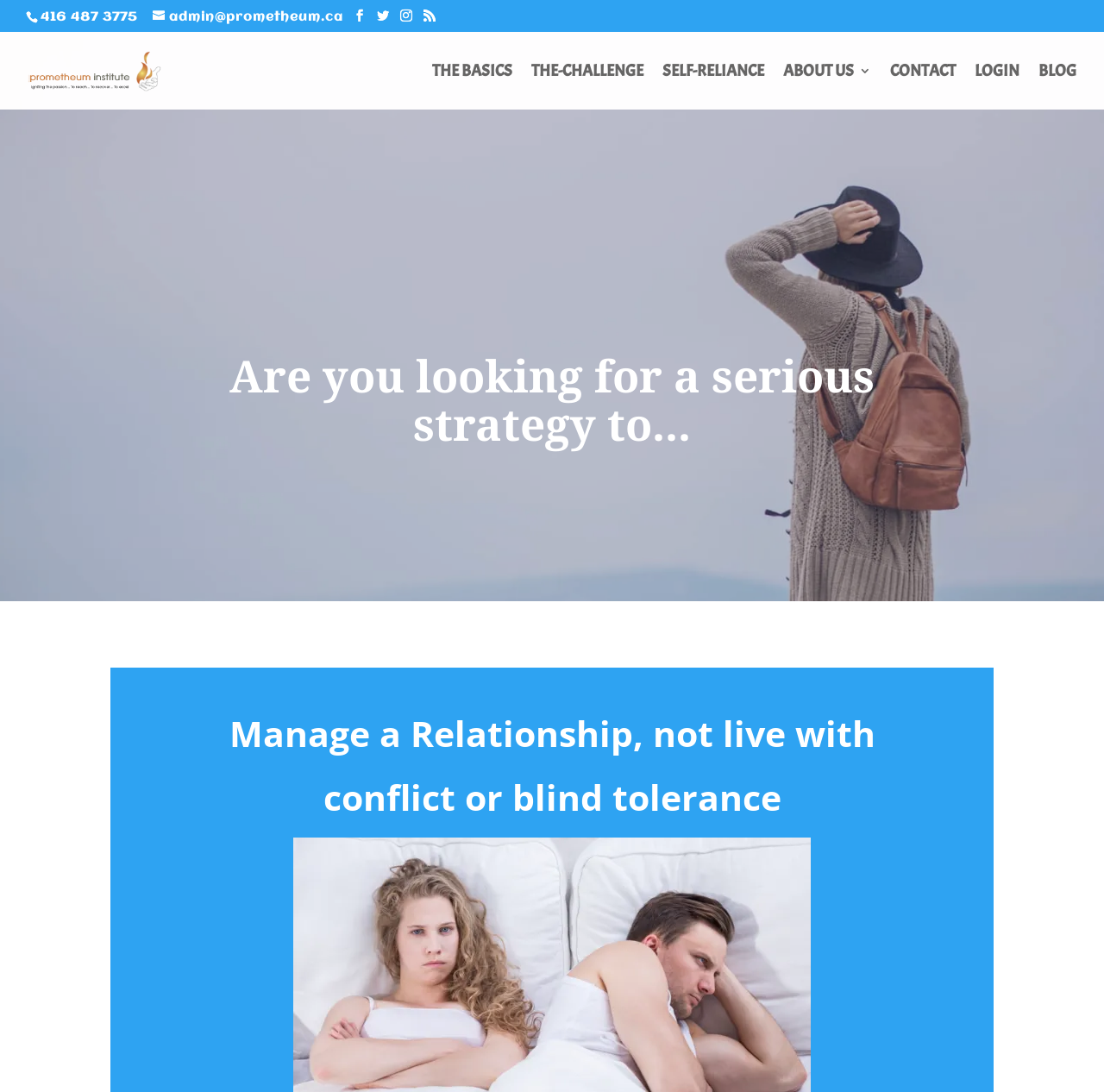What is the phone number on the webpage?
Please answer the question with as much detail as possible using the screenshot.

I found the phone number by looking at the StaticText element with the bounding box coordinates [0.037, 0.009, 0.124, 0.022], which contains the text '416 487 3775'.